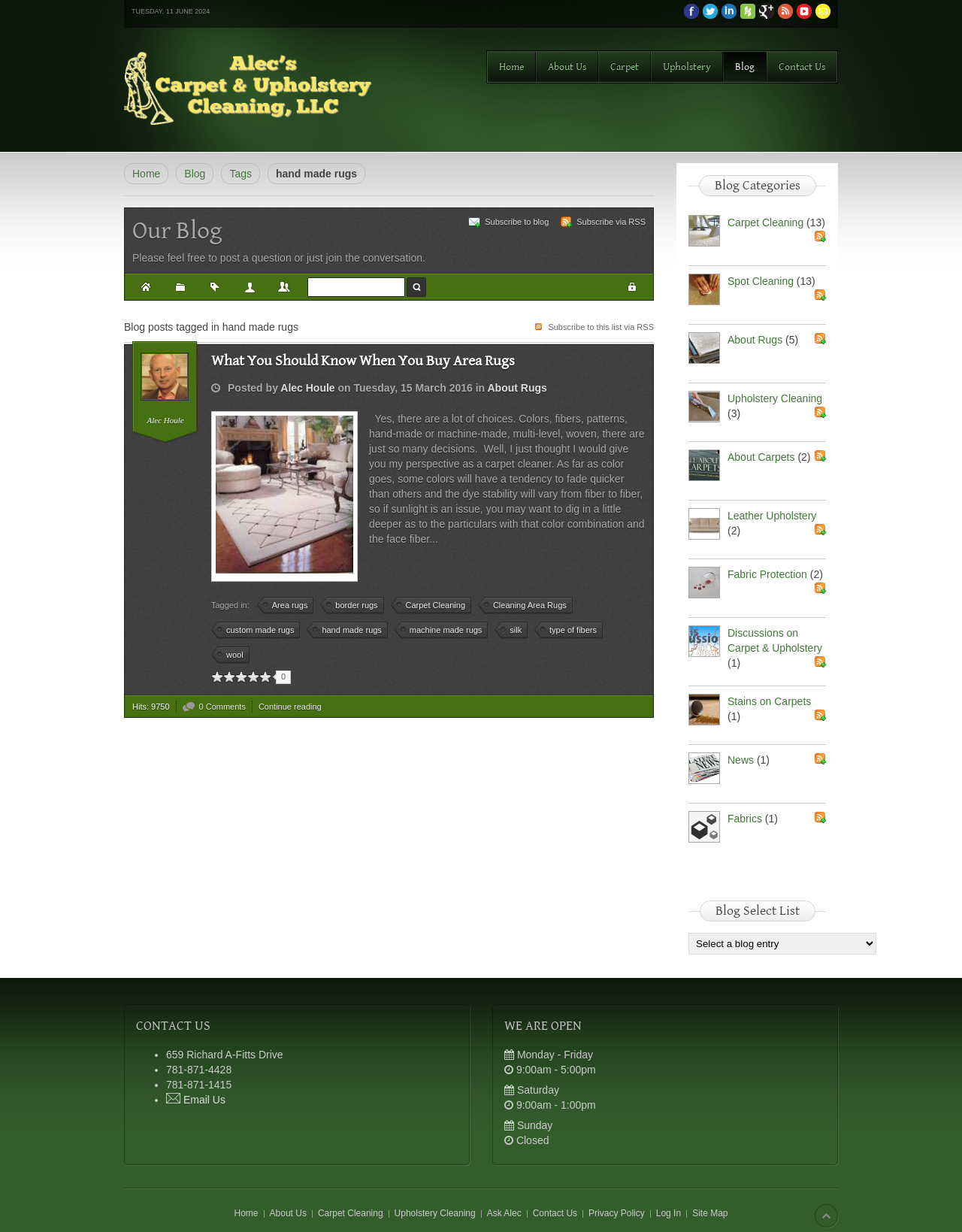Identify the bounding box coordinates of the clickable region necessary to fulfill the following instruction: "Subscribe to the blog via RSS". The bounding box coordinates should be four float numbers between 0 and 1, i.e., [left, top, right, bottom].

[0.582, 0.175, 0.671, 0.189]